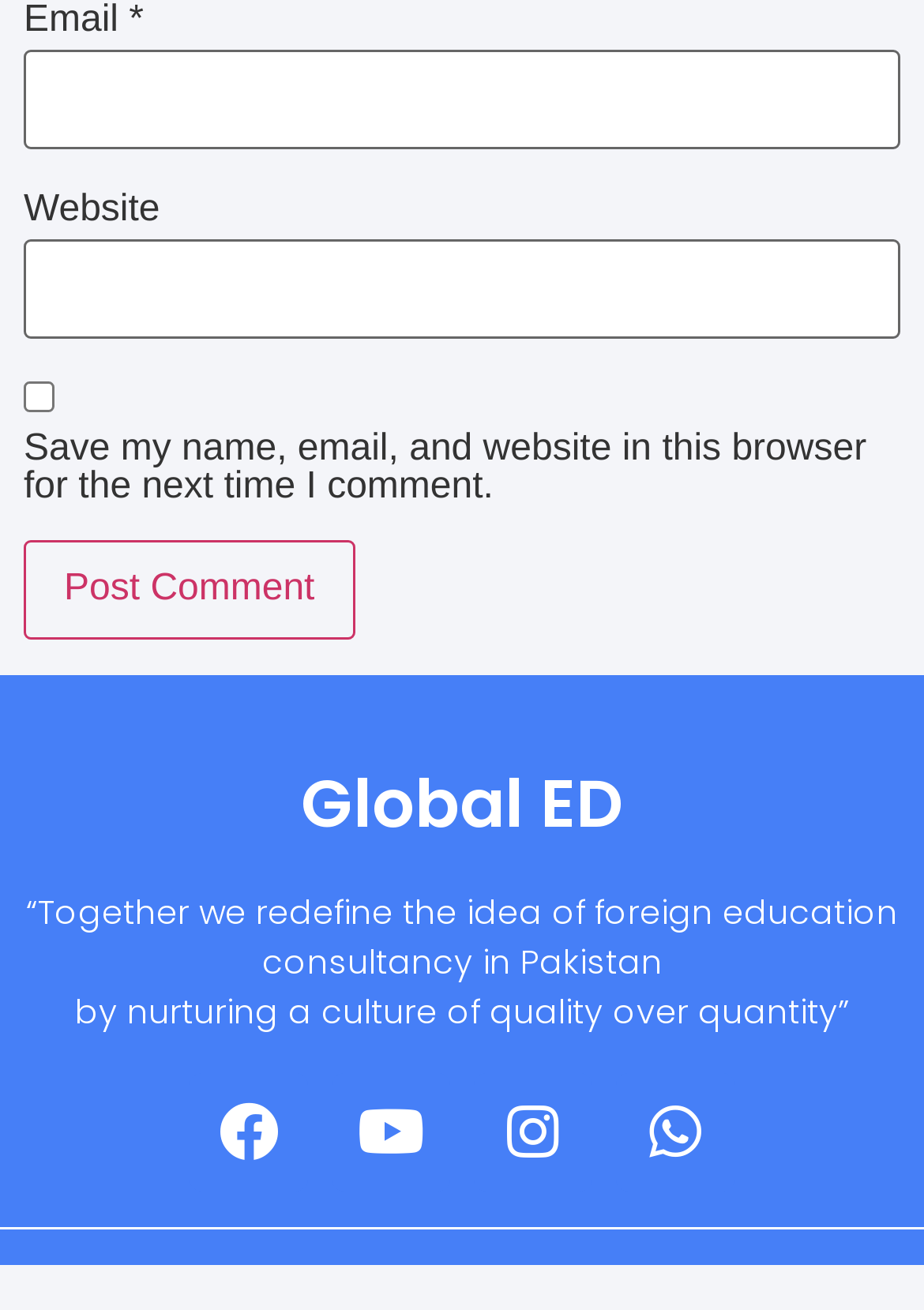Given the description of the UI element: "donate to the Red Cross", predict the bounding box coordinates in the form of [left, top, right, bottom], with each value being a float between 0 and 1.

None